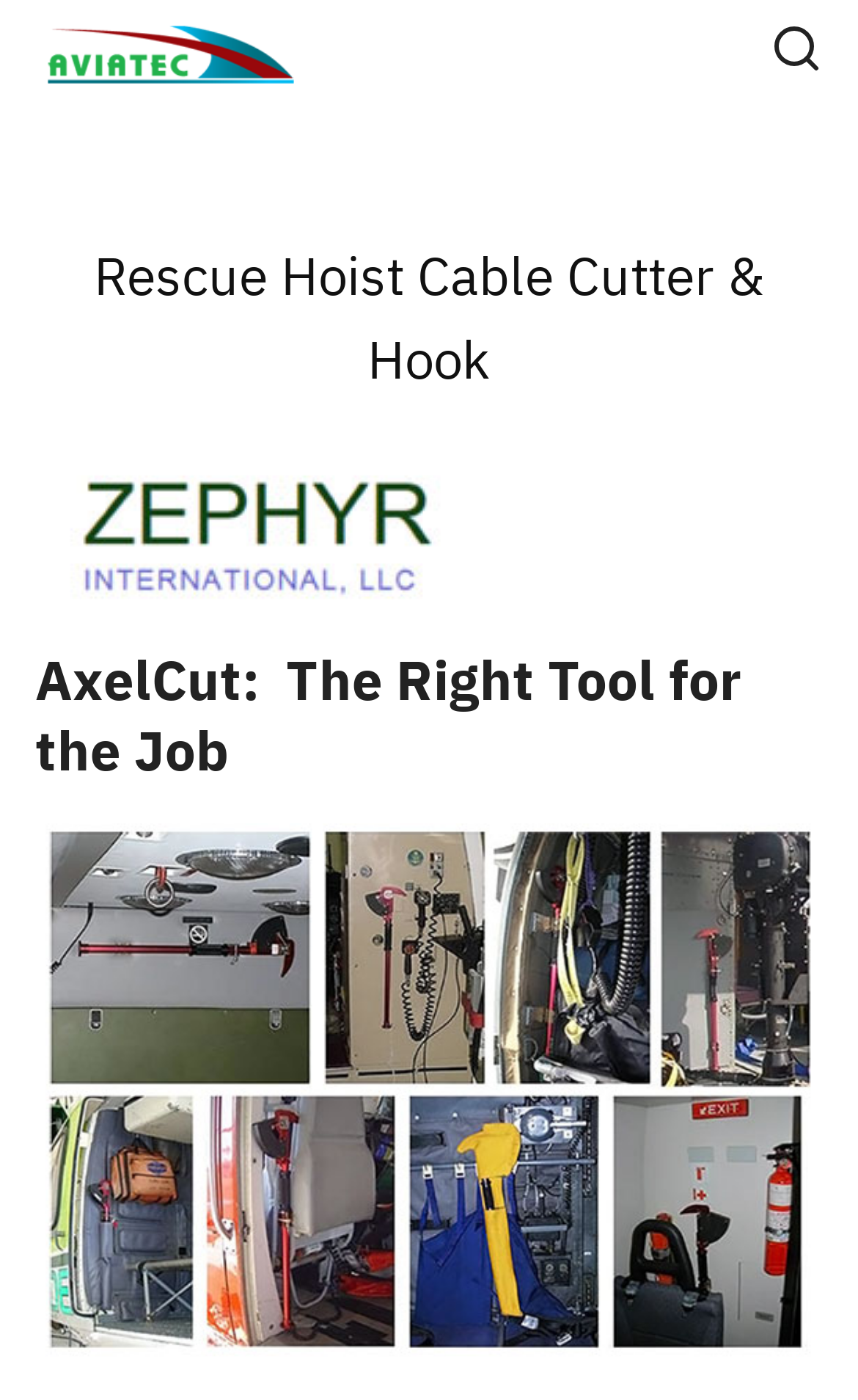Describe the webpage in detail, including text, images, and layout.

The webpage appears to be the homepage of Aviatec, a company that specializes in rescue hoist cable cutters and hooks. At the top left corner, there is a logo of Aviatec, accompanied by a link to the company's homepage. 

To the right of the logo, there is a navigation menu with links to various sections of the website, including HOME, ABOUT US, PRODUCTS, SERVICE, SUPPLIERS, CUSTOMERS, and CONTACT. Below the navigation menu, there is a language selection option with links to switch between English and Thai.

On the top right corner, there is a search bar with a search button and a placeholder text "Search for:". 

The main content of the webpage is focused on the product "Rescue Hoist Cable Cutter & Hook", with a heading that reads "AxelCut: The Right Tool for the Job". Below the heading, there is a large image of the product, which takes up most of the page. 

At the bottom right corner, there is a small image with no description.